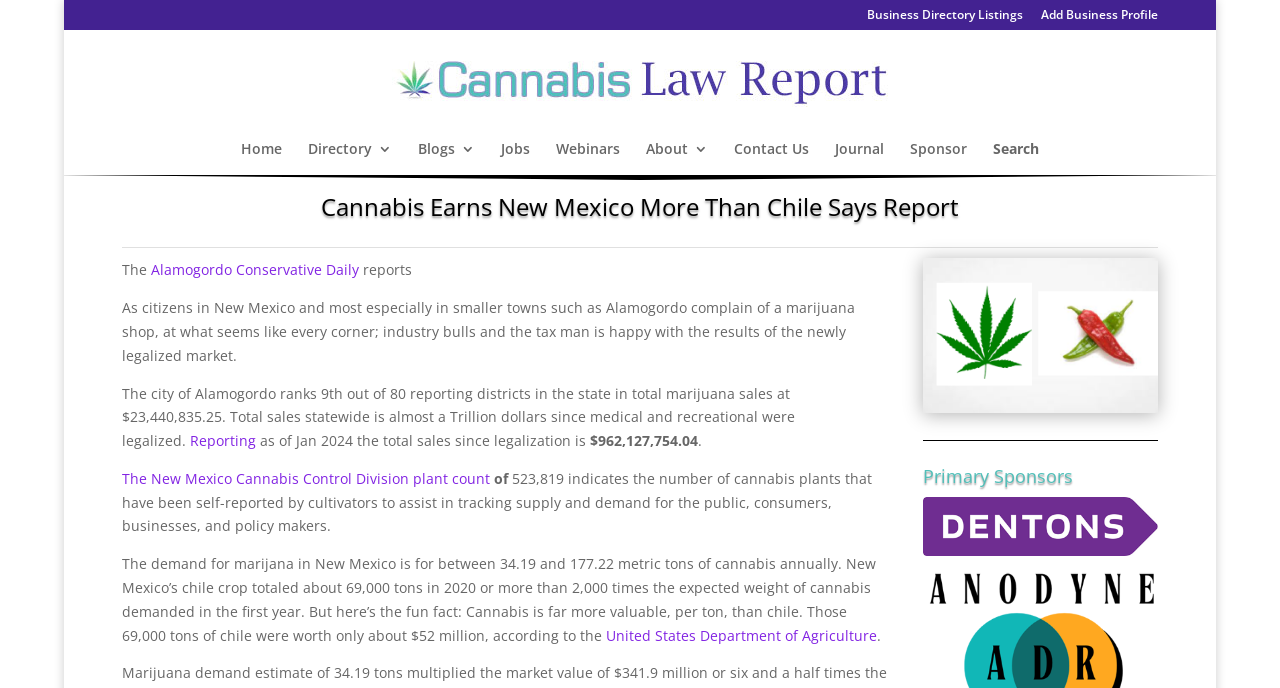Specify the bounding box coordinates of the area that needs to be clicked to achieve the following instruction: "Click on Business Directory Listings".

[0.678, 0.013, 0.8, 0.044]